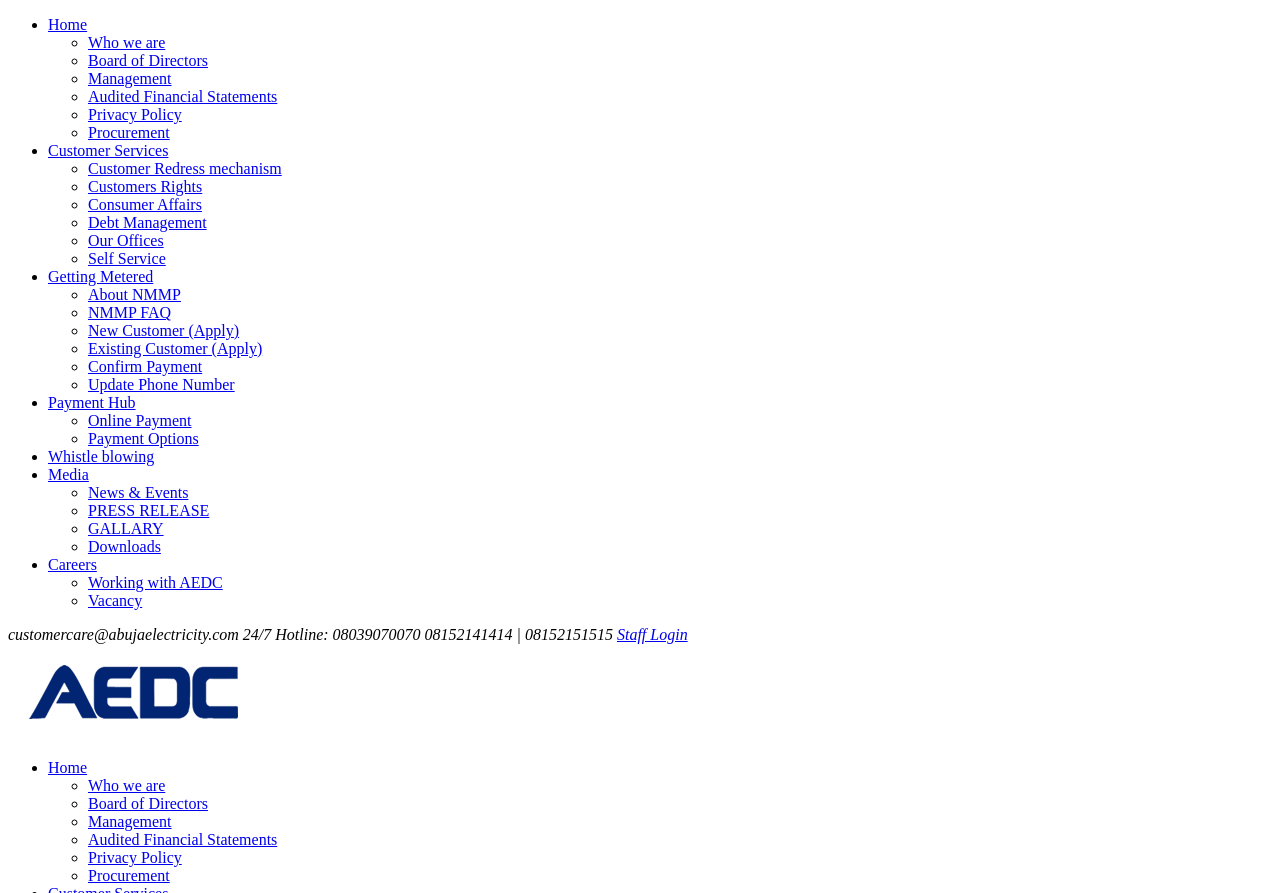How many contact numbers are provided on the webpage?
Please give a detailed and elaborate answer to the question.

The webpage provides three contact numbers: 08039070070, 08152141414, and 08152151515, which can be used by customers to reach out to the company for support or inquiries.